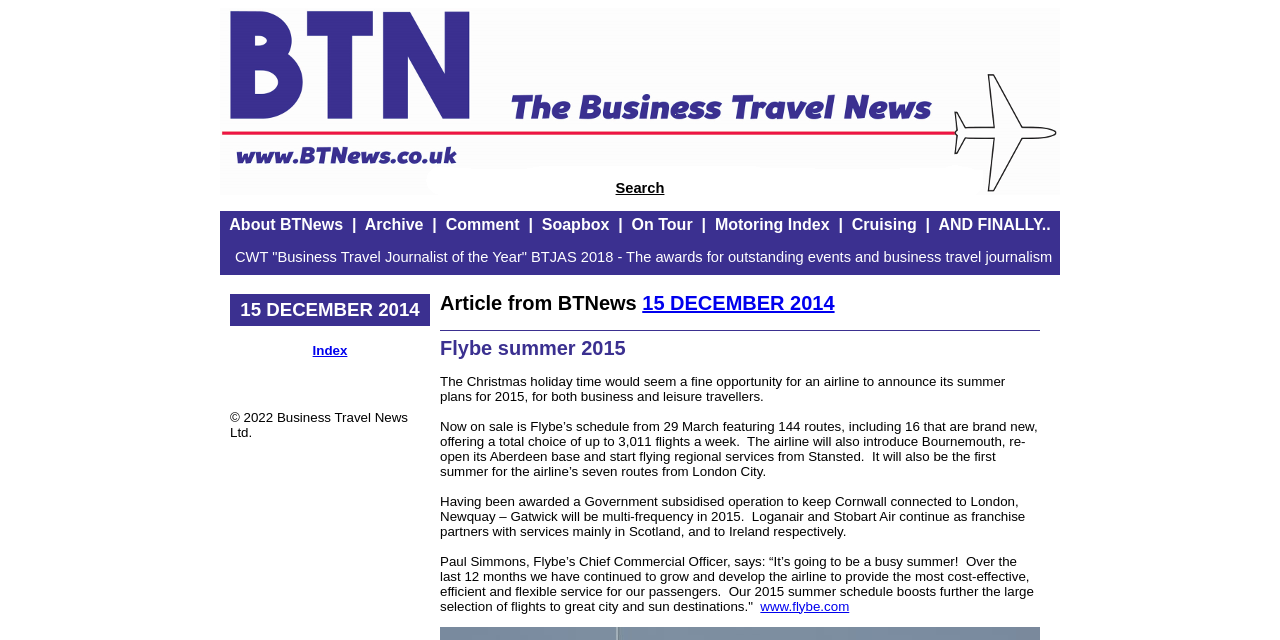How many routes will Flybe offer in its summer 2015 schedule?
Based on the image, provide your answer in one word or phrase.

144